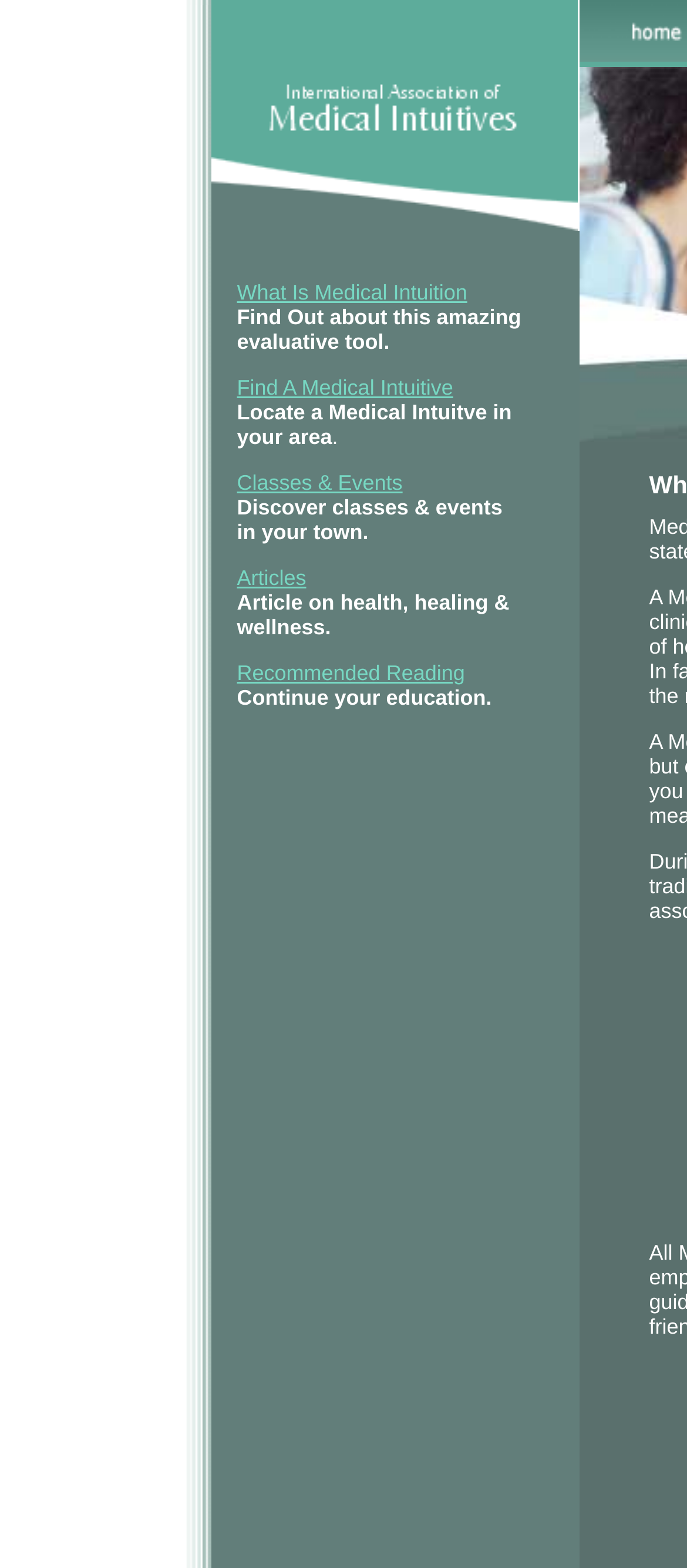Summarize the webpage in an elaborate manner.

The webpage is about the International Association of Medical Intuitives, specifically focusing on the concept of Medical Intuition. At the top of the page, there is a small image, followed by a table with three rows, each containing an image. 

Below this table, there is a larger table with a single row, spanning almost the entire width of the page. This table contains a block of text that provides an overview of Medical Intuition, including its definition, how to find a Medical Intuitive, classes and events, articles, and recommended reading. The text is divided into sections, each with a heading and a brief description.

On the right side of the page, there is a narrow column with a few images and some empty space. At the very bottom of the page, there is a small, isolated block of text.

The overall structure of the page is simple and easy to navigate, with clear headings and concise text that provides a good introduction to the topic of Medical Intuition.